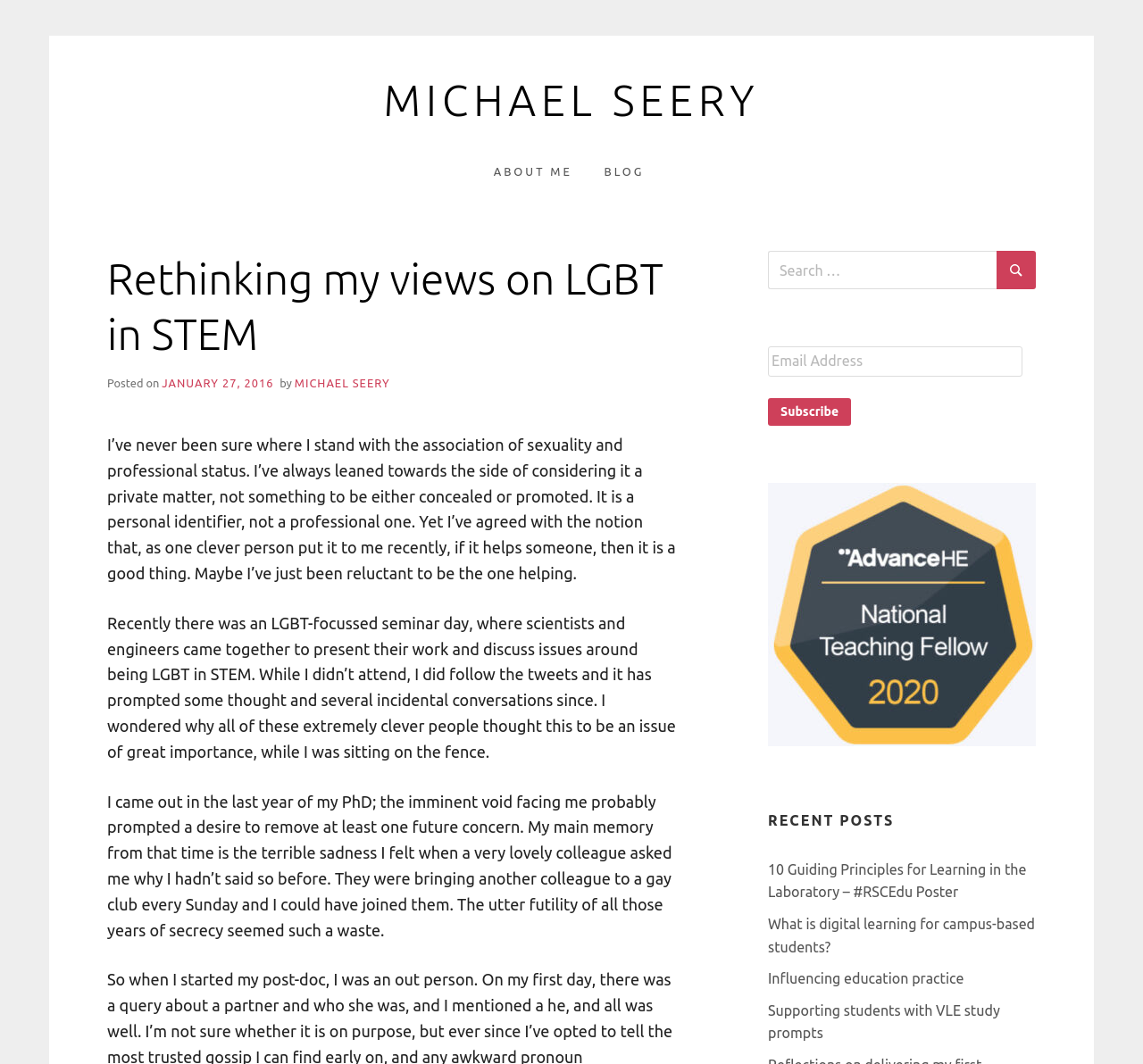Use a single word or phrase to answer this question: 
What can be searched on the page?

Posts